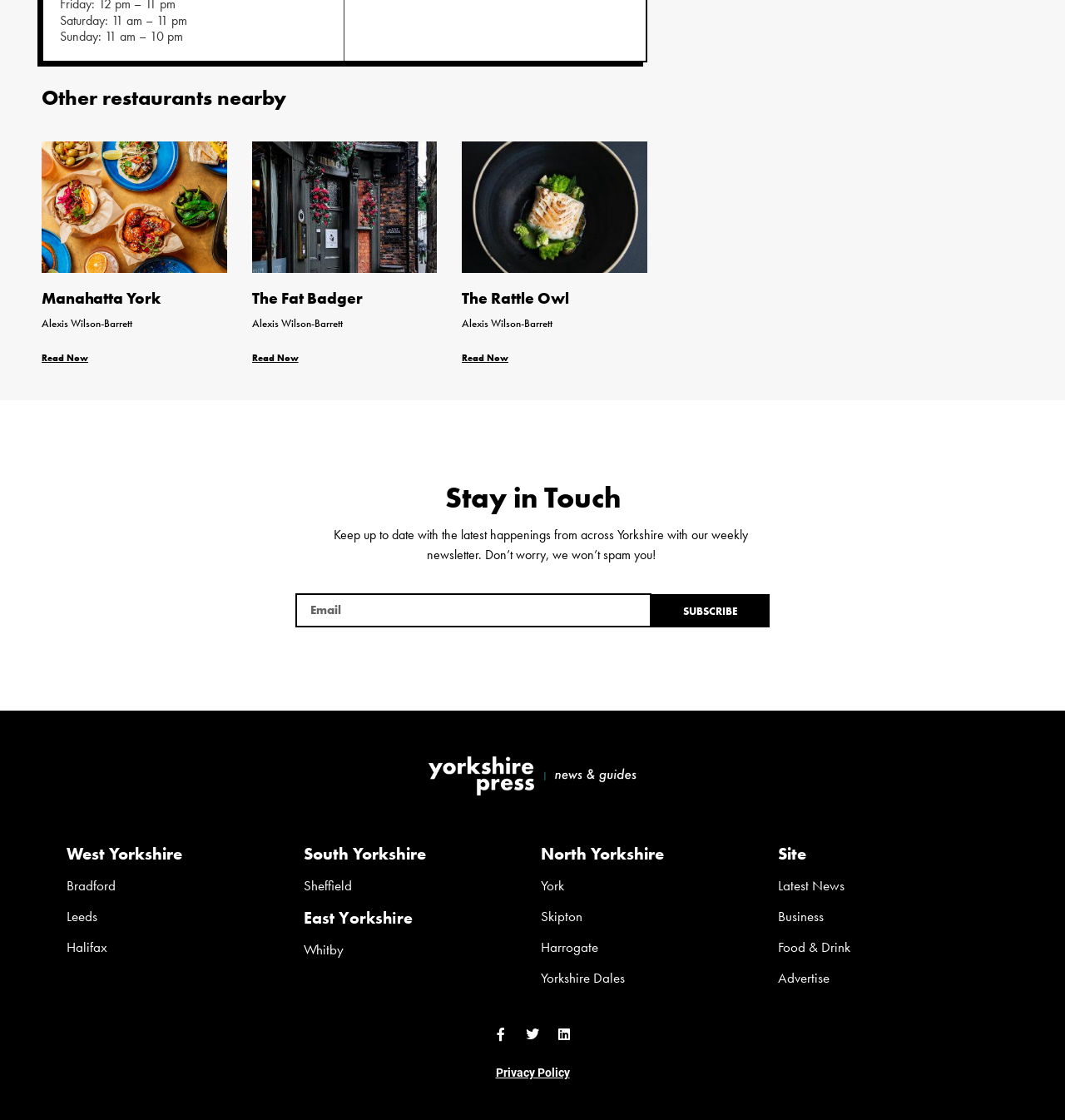What are the regions listed on the webpage?
Based on the image, give a one-word or short phrase answer.

West Yorkshire, Bradford, Leeds, Halifax, South Yorkshire, Sheffield, East Yorkshire, Whitby, North Yorkshire, York, Skipton, Harrogate, Yorkshire Dales